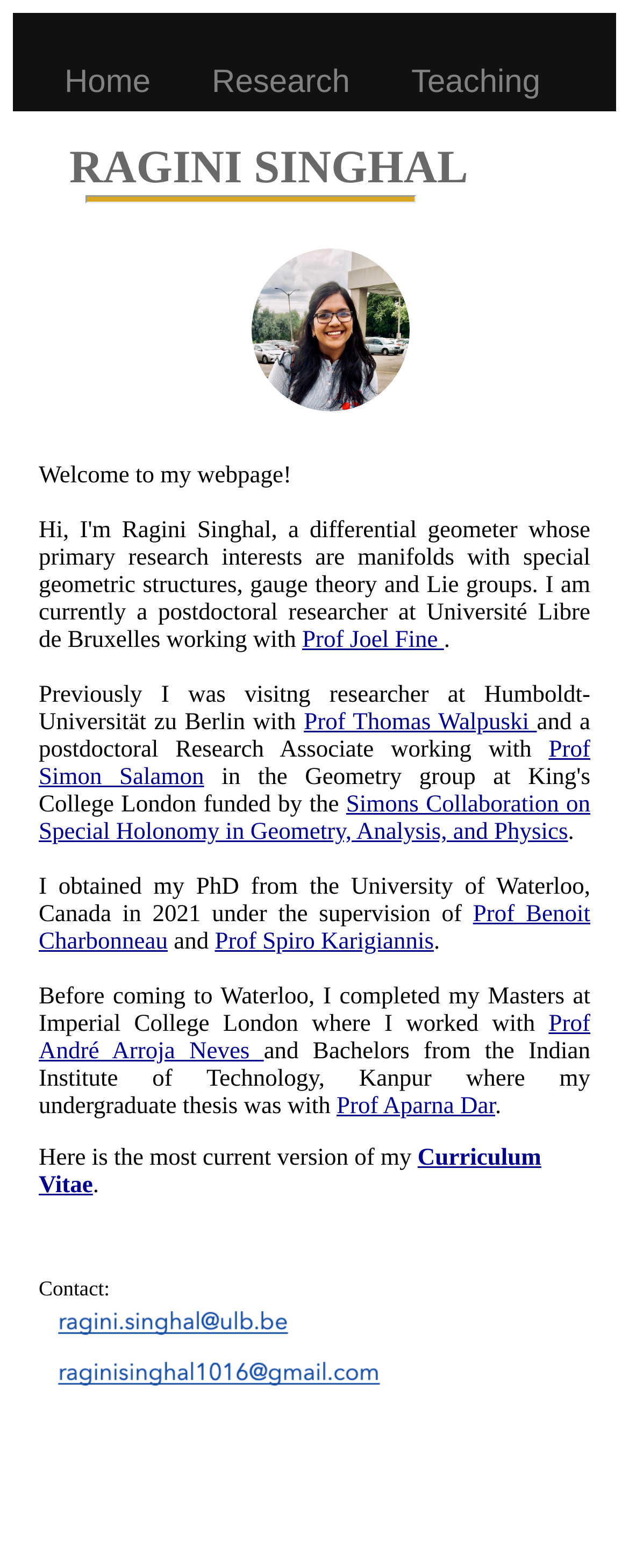Generate a comprehensive description of the contents of the webpage.

This webpage is about Ragini Singhal, a researcher. At the top, there are three links: "Home", "Research", and "Teaching", aligned horizontally. Below these links, there is a large heading "RAGINI SINGHAL" that spans almost the entire width of the page. 

Under the heading, there is a horizontal separator line. Below the separator, there is a welcome message "Welcome to my webpage!". 

The main content of the page is a brief biography of Ragini Singhal. It starts with a sentence mentioning her previous research experience at Humboldt-Universität zu Berlin, where she worked with Prof Thomas Walpuski. The text then mentions her postdoctoral research experience, her PhD from the University of Waterloo, Canada, and her supervisors, Prof Benoit Charbonneau and Prof Spiro Karigiannis. 

The biography continues with her Master's experience at Imperial College London, where she worked with Prof André Arroja Neves, and her undergraduate experience at the Indian Institute of Technology, Kanpur, where her thesis supervisor was Prof Aparna Dar. 

At the bottom of the page, there is a link to her Curriculum Vitae. Below that, there is a "Contact" section, accompanied by an image, likely a contact icon or a photo. There is another image on the page, located near the top, but its purpose is unclear.